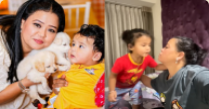Refer to the image and provide an in-depth answer to the question: 
What is the color of the t-shirt worn by the child on the left?

The caption describes the child on the left as wearing a colorful yellow t-shirt, which suggests that the child's t-shirt is yellow in color.